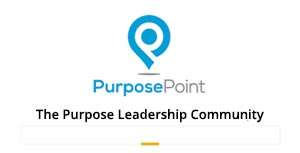Carefully observe the image and respond to the question with a detailed answer:
What is the emphasis of the community?

The logo and its description highlight the importance of purpose in leadership practices, indicating that the community emphasizes the role of purpose in guiding leadership decisions and actions.